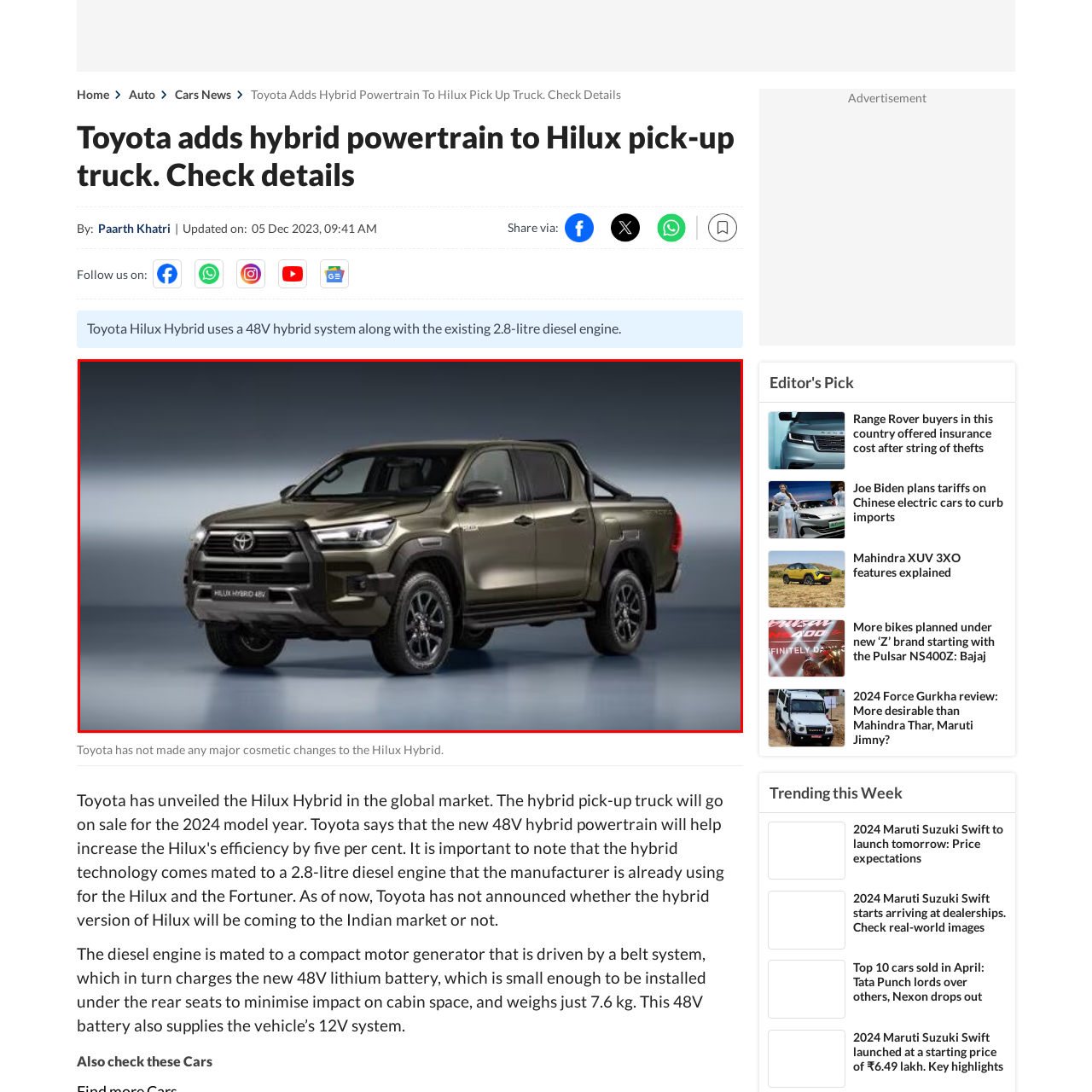Observe the image enclosed by the red rectangle, then respond to the question in one word or phrase:
What is the purpose of the 48V hybrid system?

Promoting efficiency